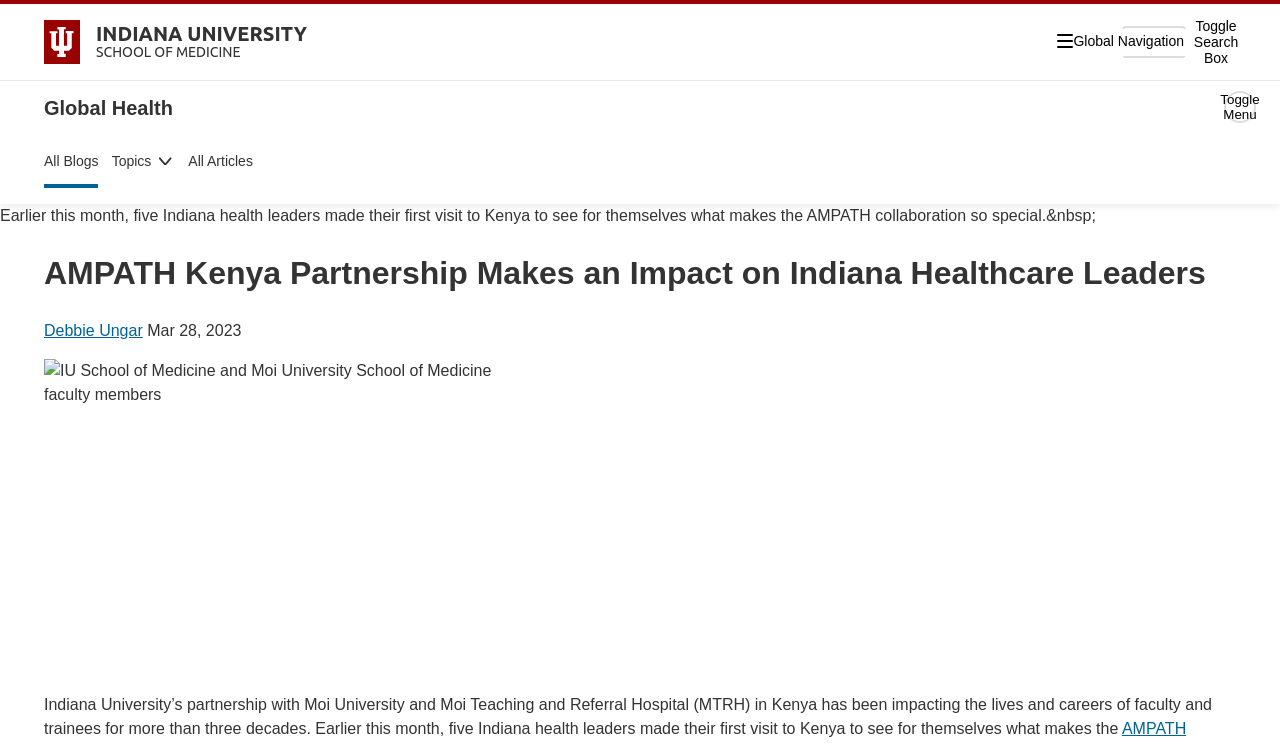Find and specify the bounding box coordinates that correspond to the clickable region for the instruction: "Toggle the mobile menu".

[0.876, 0.035, 0.927, 0.078]